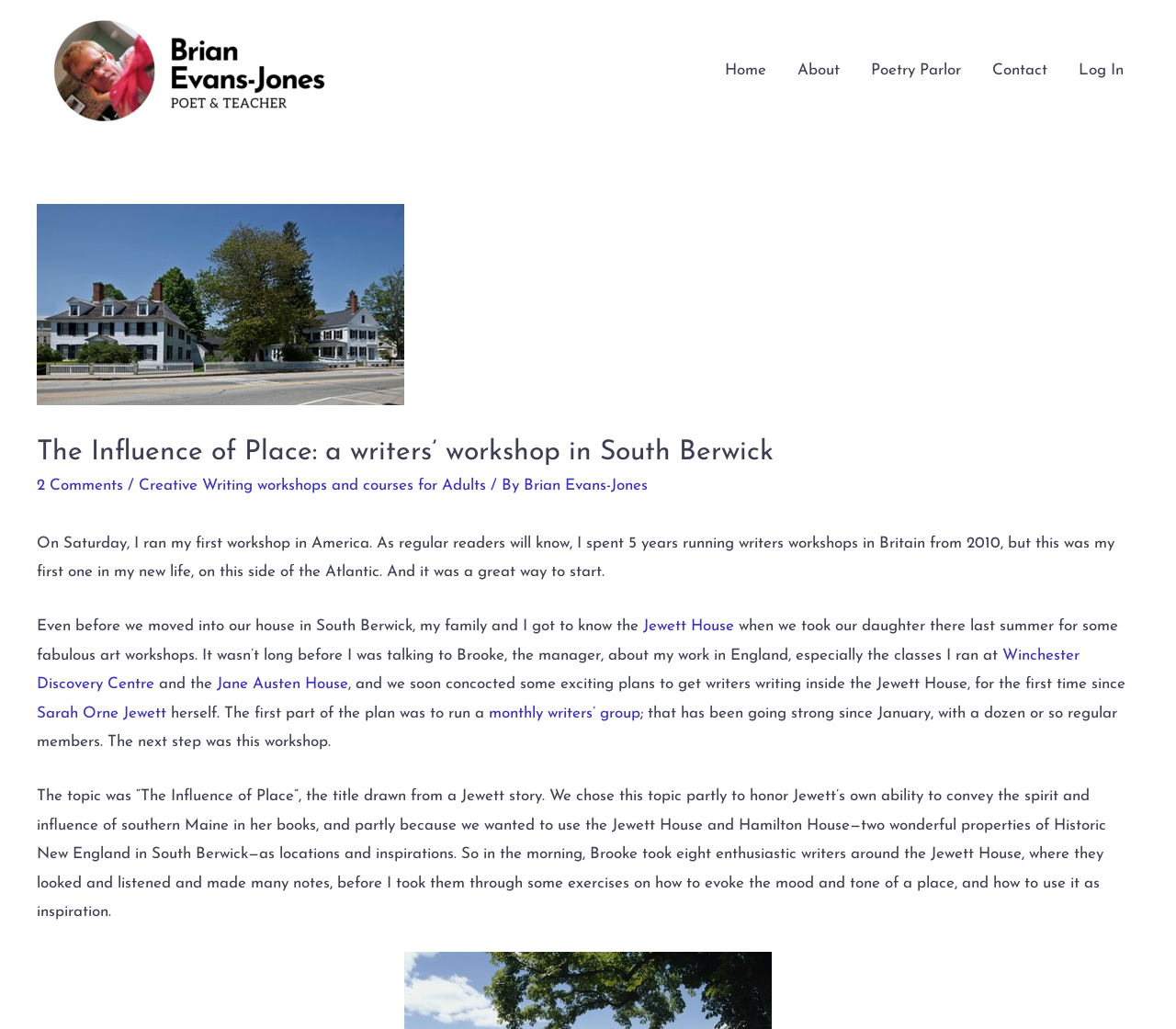Refer to the image and provide an in-depth answer to the question: 
What is the name of the manager mentioned in the text?

The name of the manager is mentioned in the text 'It wasn’t long before I was talking to Brooke, the manager, about my work in England...' in the middle of the page.